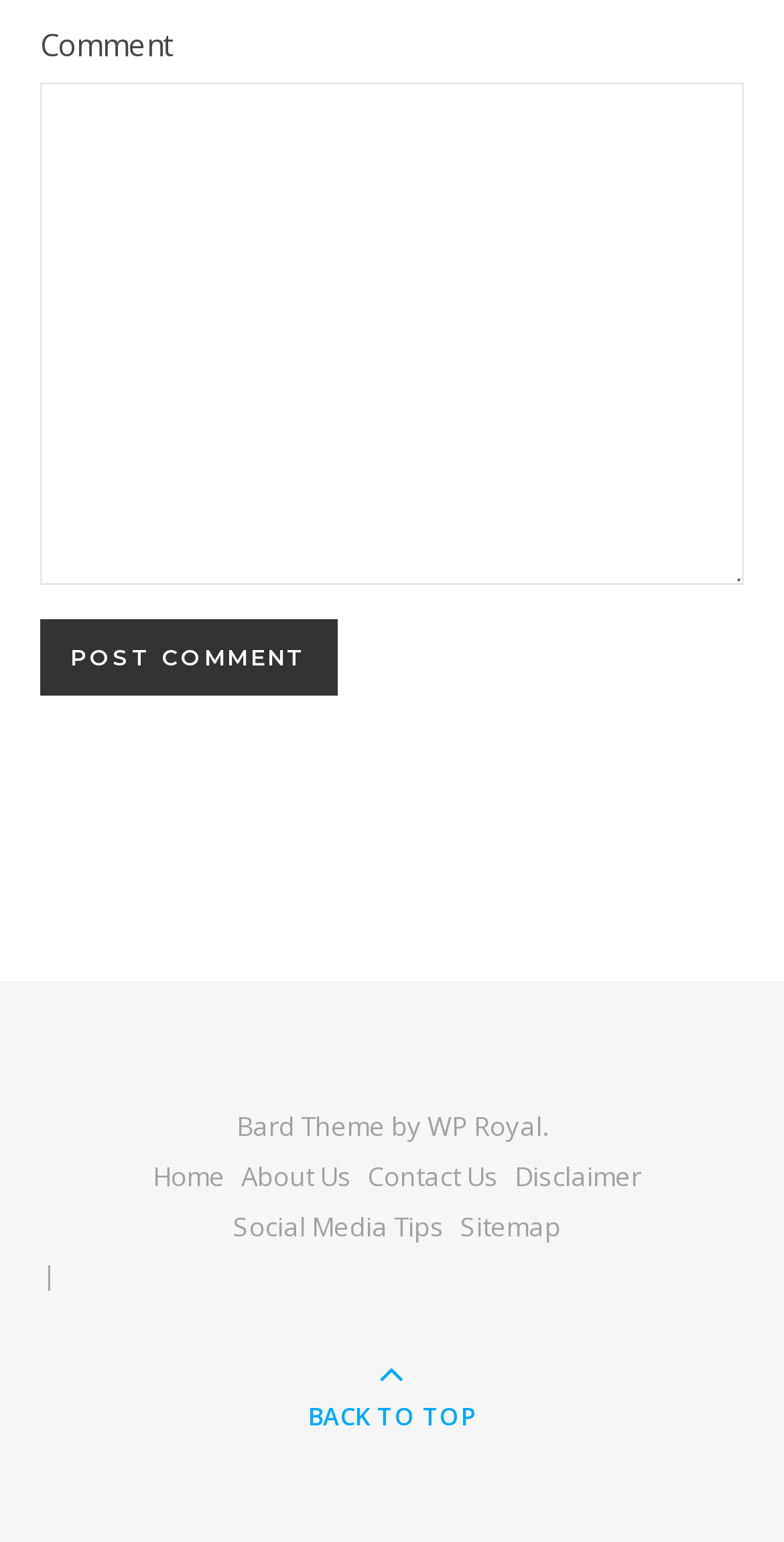Given the element description: "About Us", predict the bounding box coordinates of this UI element. The coordinates must be four float numbers between 0 and 1, given as [left, top, right, bottom].

[0.308, 0.751, 0.449, 0.774]